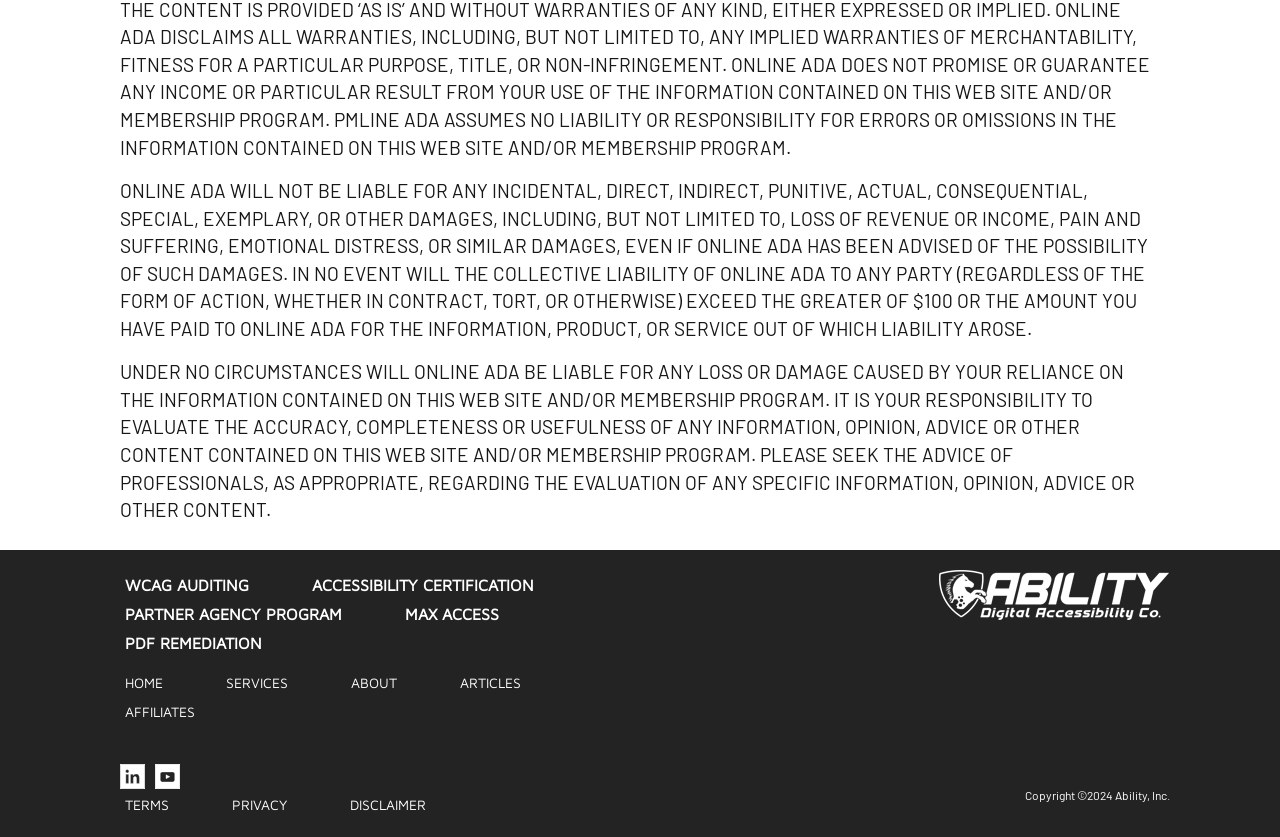Who owns the copyright of this website?
Look at the screenshot and provide an in-depth answer.

The copyright information is mentioned at the bottom of the page, which states 'Copyright ©2024 Ability, Inc.'